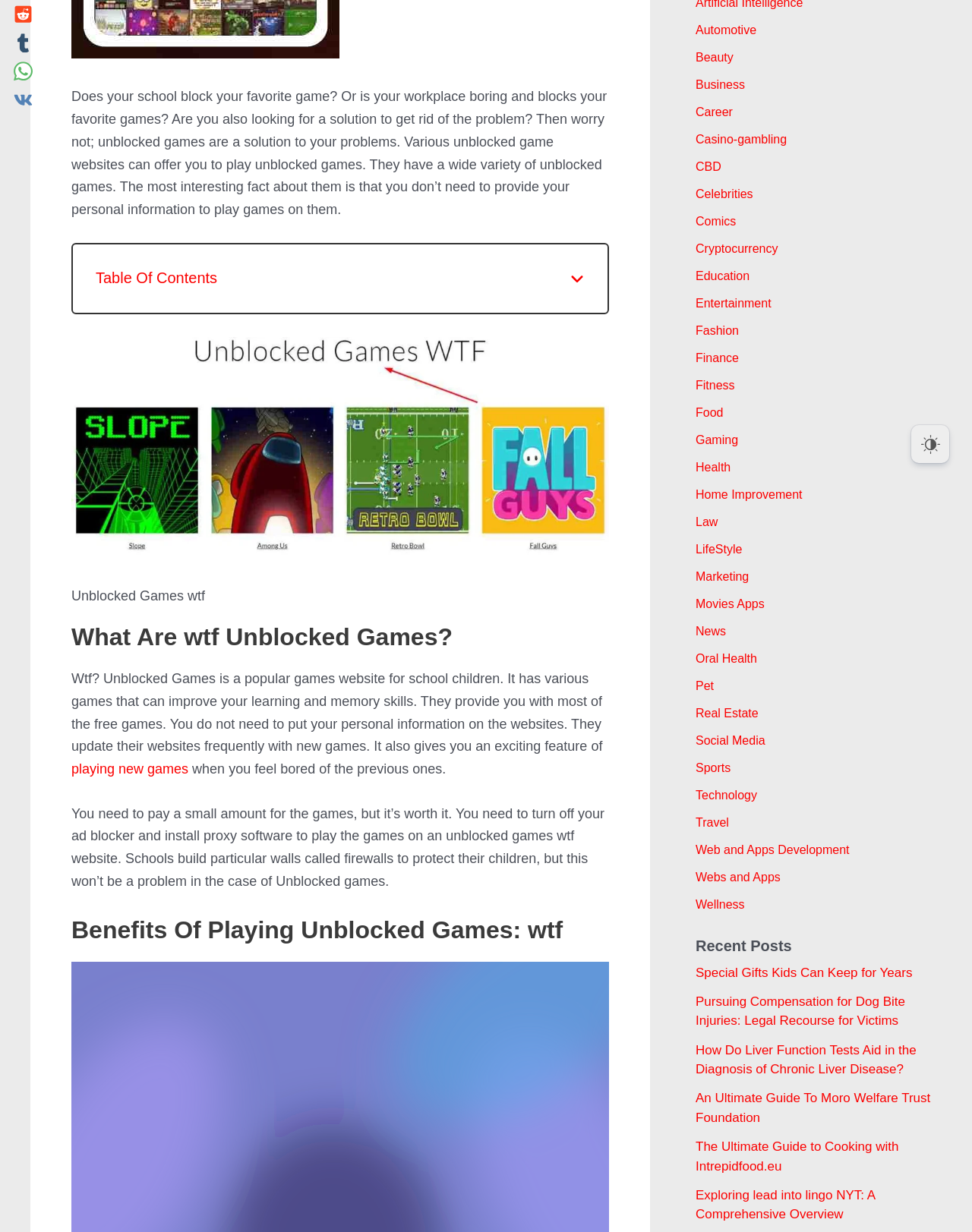Extract the bounding box coordinates for the HTML element that matches this description: "YouTube.". The coordinates should be four float numbers between 0 and 1, i.e., [left, top, right, bottom].

None